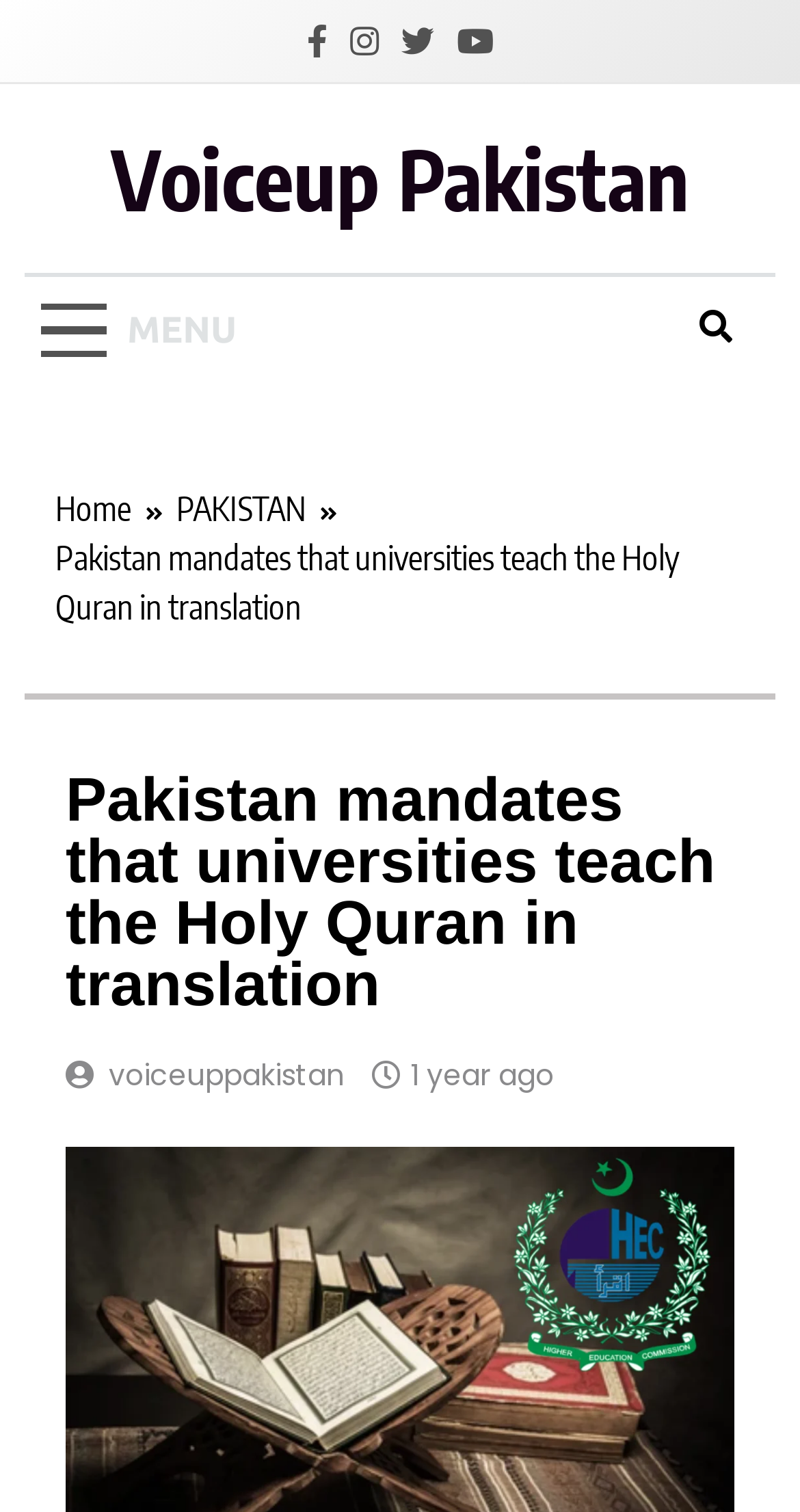What is the category of the current news article?
Provide a thorough and detailed answer to the question.

The category of the current news article can be determined by looking at the breadcrumbs navigation at the top of the webpage, which shows the category 'PAKISTAN'.